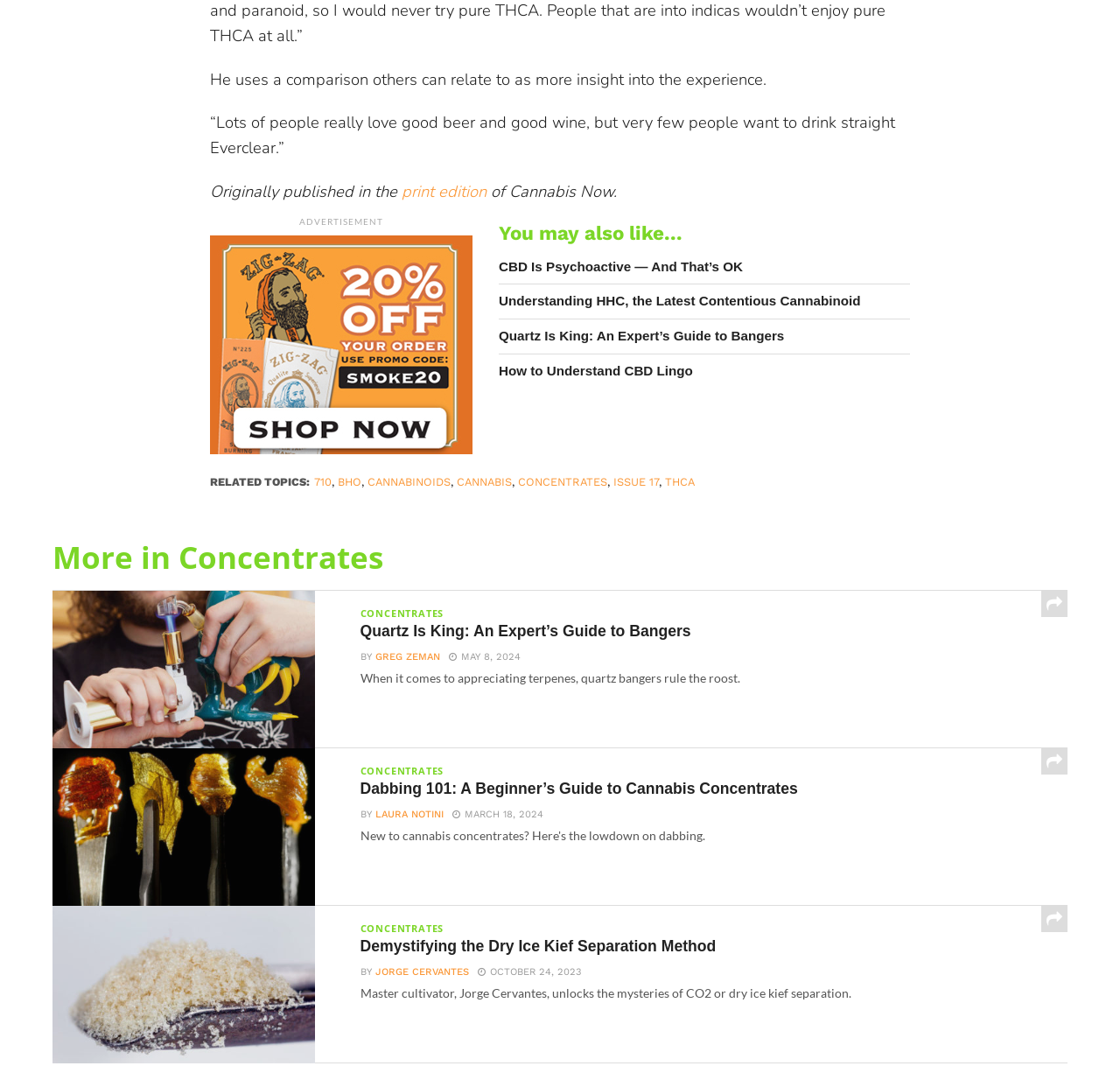Give a concise answer of one word or phrase to the question: 
What is the title of the section that contains the links '710', 'BHO', and 'CANNABINOIDS'?

RELATED TOPICS